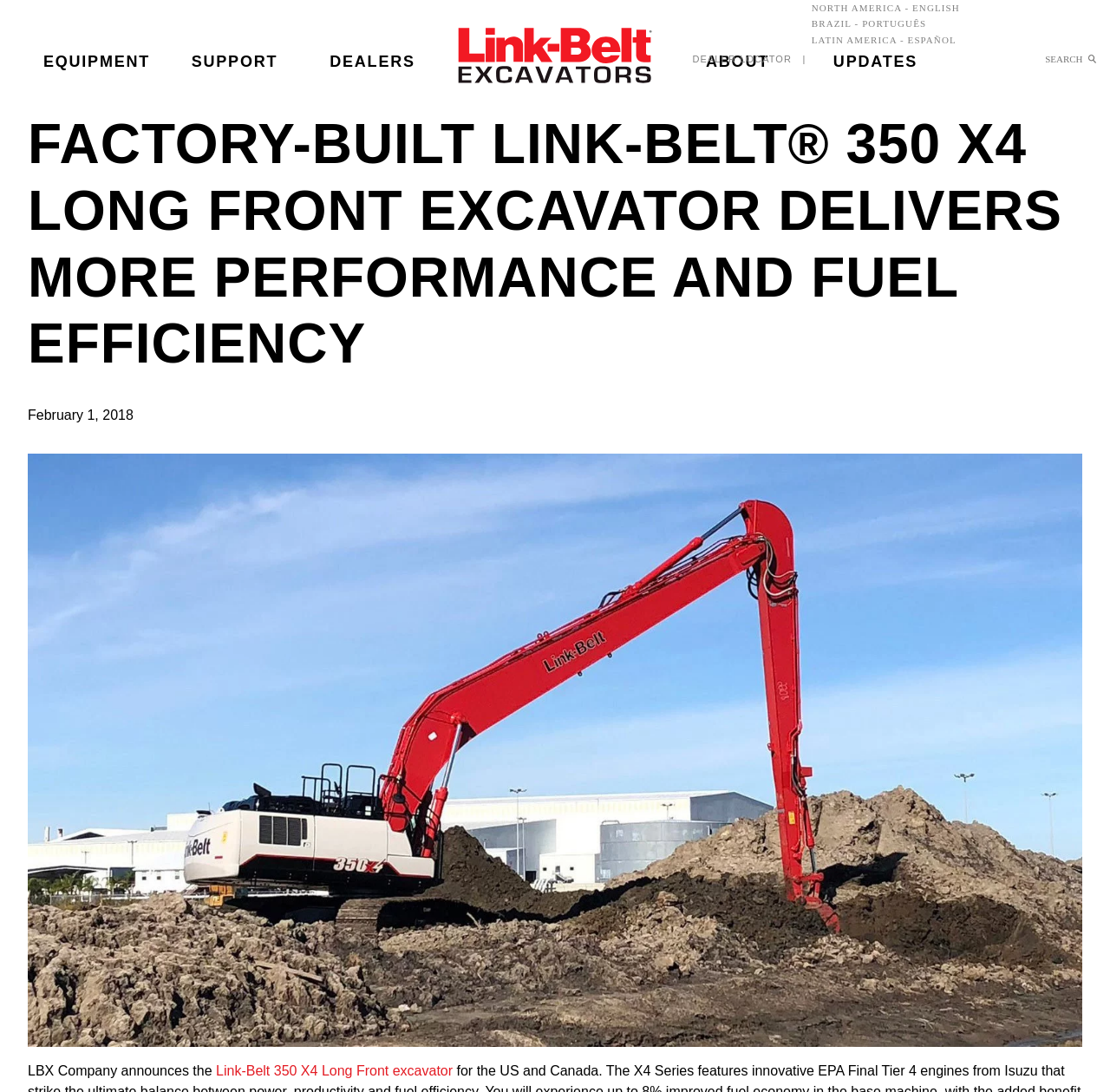Provide the bounding box coordinates of the HTML element described as: "Dealers". The bounding box coordinates should be four float numbers between 0 and 1, i.e., [left, top, right, bottom].

[0.286, 0.025, 0.385, 0.076]